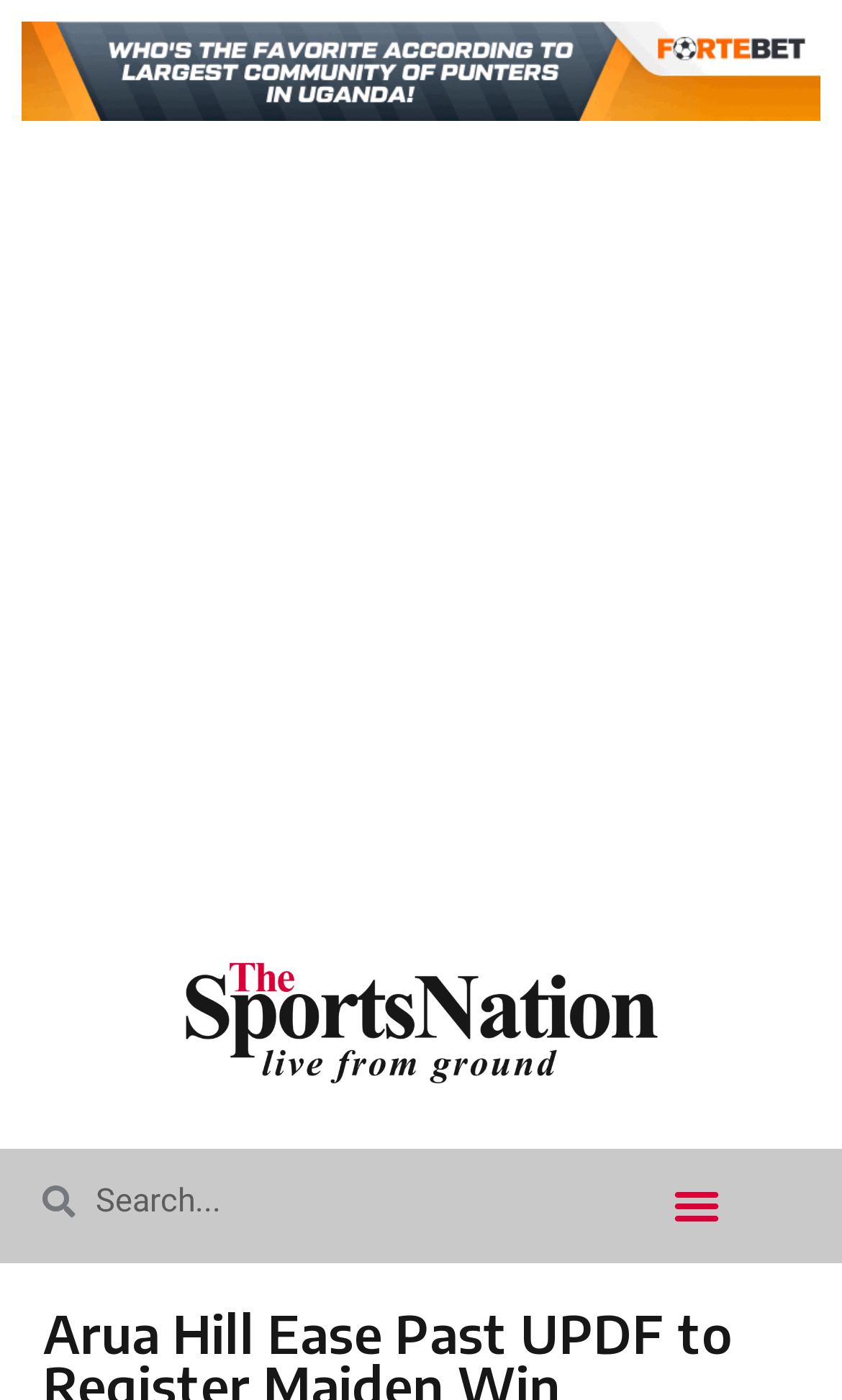What is the function of the button? From the image, respond with a single word or brief phrase.

To toggle menu